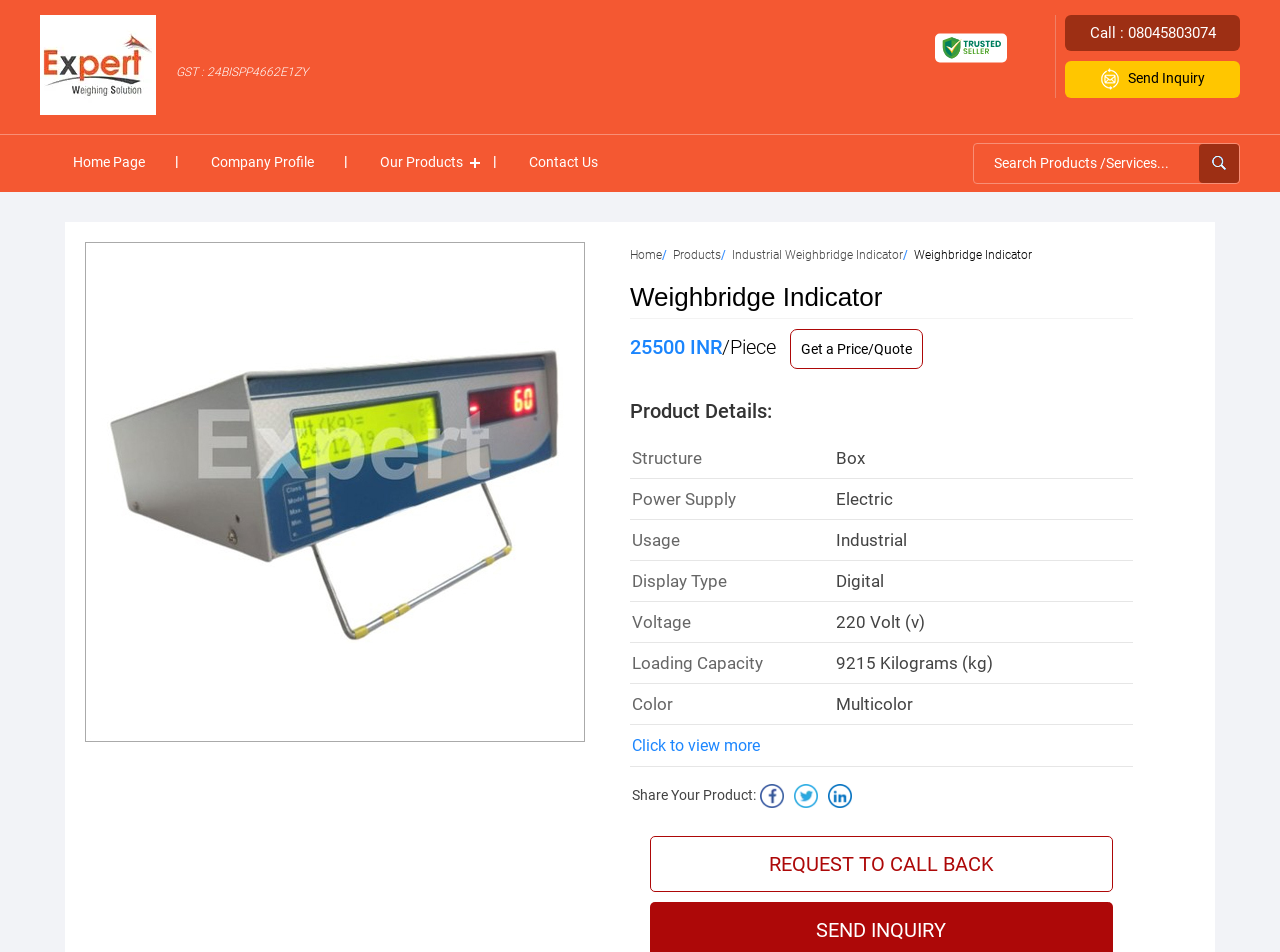What is the power supply type of the Weighbridge Indicator?
Please answer using one word or phrase, based on the screenshot.

Electric